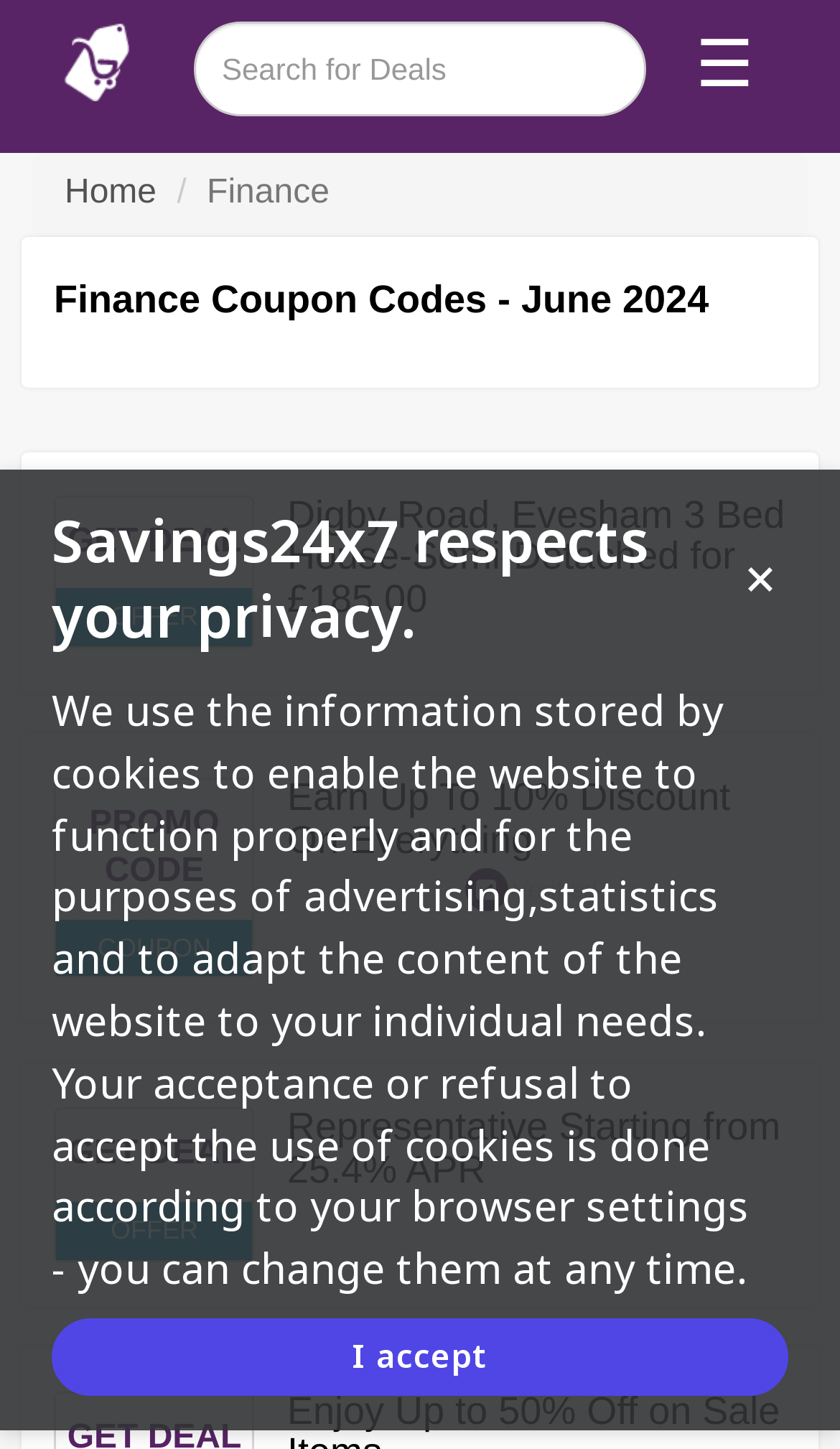Analyze the image and deliver a detailed answer to the question: What is the price of the 3 Bed House-Semi-Detached mentioned on this webpage?

The price of the 3 Bed House-Semi-Detached is mentioned in the heading 'Digby Road, Evesham 3 Bed House-Semi-Detached for £185,000' with bounding box coordinates [0.342, 0.341, 0.936, 0.43].